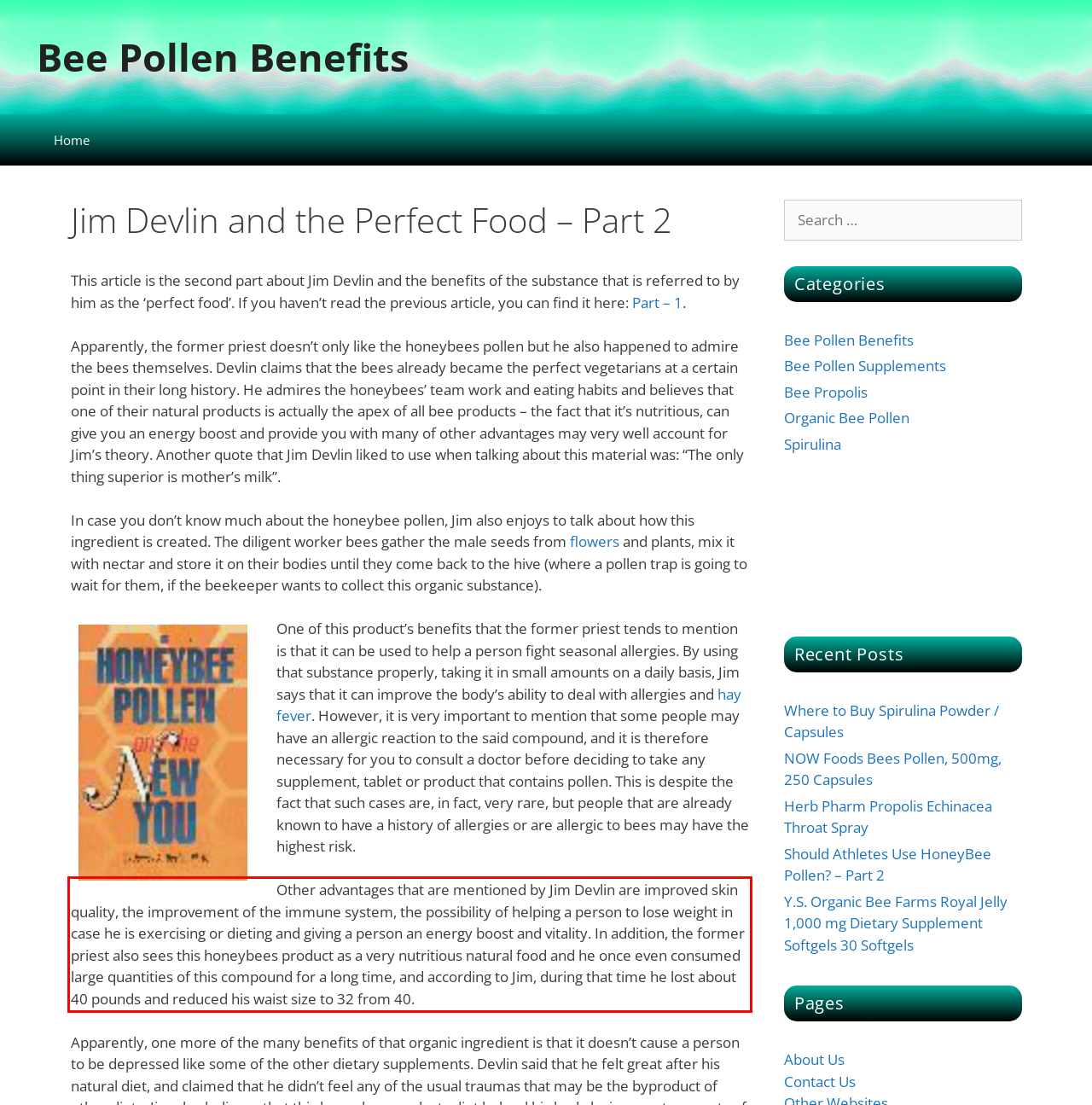Given a webpage screenshot, locate the red bounding box and extract the text content found inside it.

Other advantages that are mentioned by Jim Devlin are improved skin quality, the improvement of the immune system, the possibility of helping a person to lose weight in case he is exercising or dieting and giving a person an energy boost and vitality. In addition, the former priest also sees this honeybees product as a very nutritious natural food and he once even consumed large quantities of this compound for a long time, and according to Jim, during that time he lost about 40 pounds and reduced his waist size to 32 from 40.